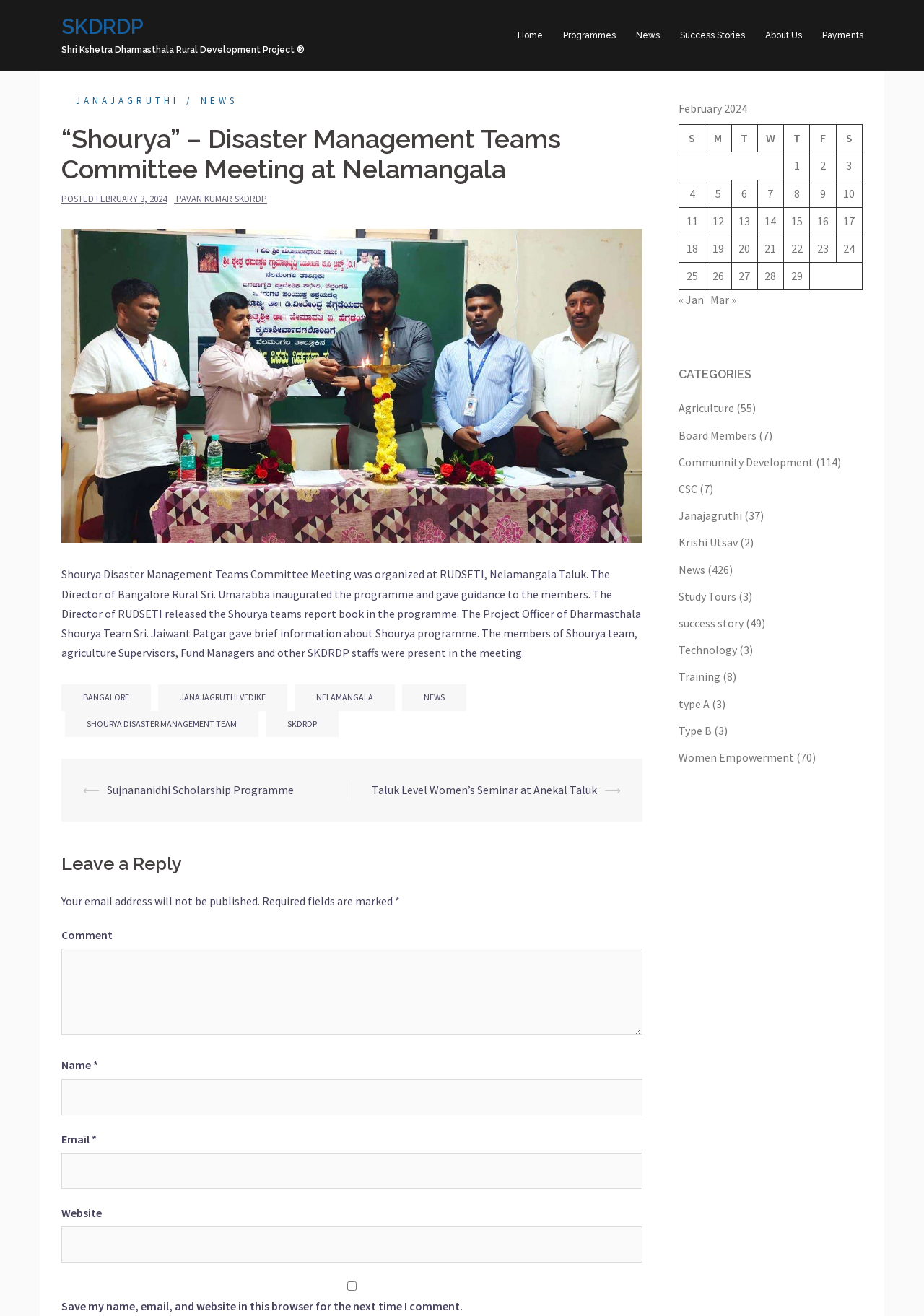What is the purpose of the comment section?
From the image, respond using a single word or phrase.

To leave a reply